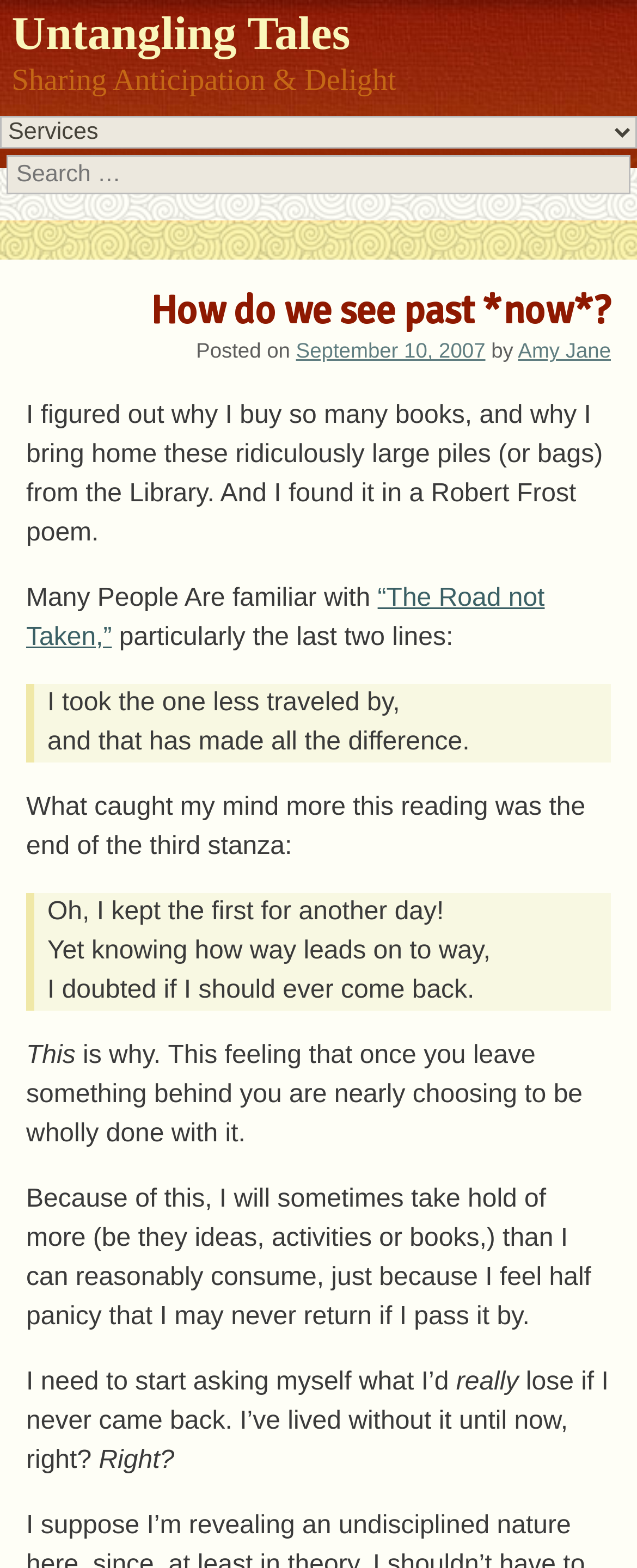What is the author of the post?
Look at the image and answer with only one word or phrase.

Amy Jane